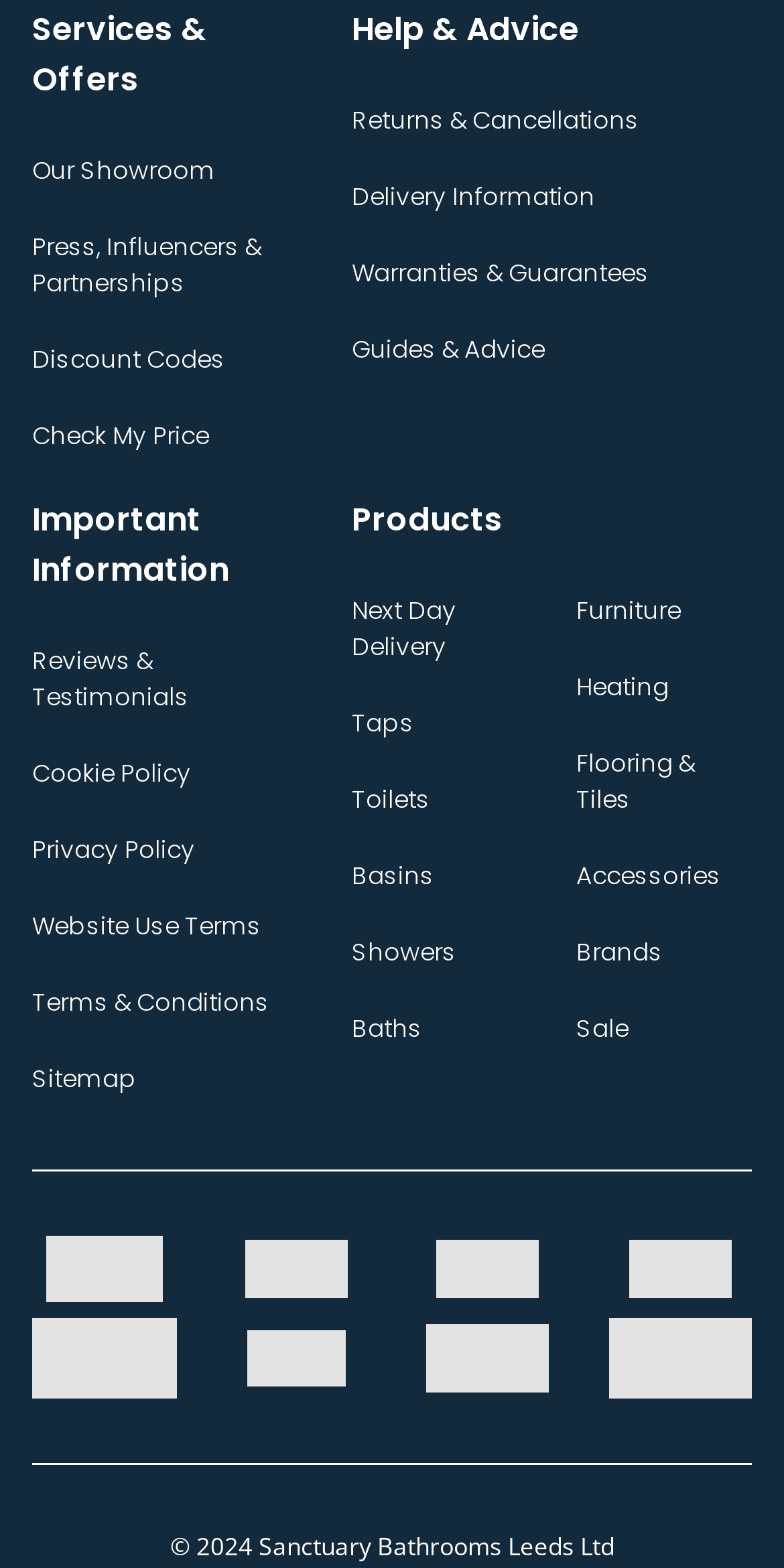Please find the bounding box for the UI element described by: "Basins".

[0.449, 0.508, 0.554, 0.53]